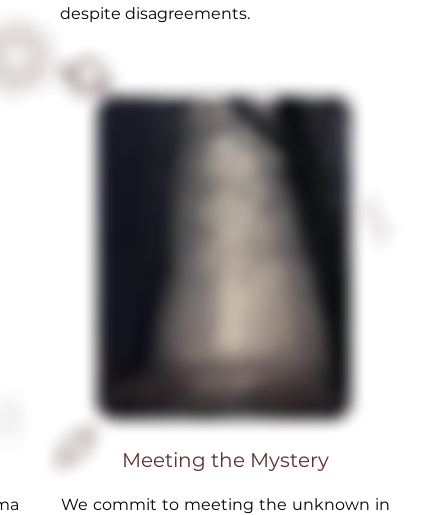Offer an in-depth caption for the image.

The image prominently features a serene and abstract visual representation that encapsulates the theme of "Meeting the Mystery." This concept reflects a commitment to engaging with the unknown aspects of ourselves and others. The accompanying text emphasizes an openhearted exploration, encouraging individuals to break free from societal identities and projections. It invites a soulful acceptance of each person's divine nature and inherent potential, fostering a space of mutual respect for diverse spiritual beliefs. This alignment celebrates the journey toward authentic connection and the profound love that emerges when we embrace our true selves, creating an environment where each person is valued and seen for who they truly are.